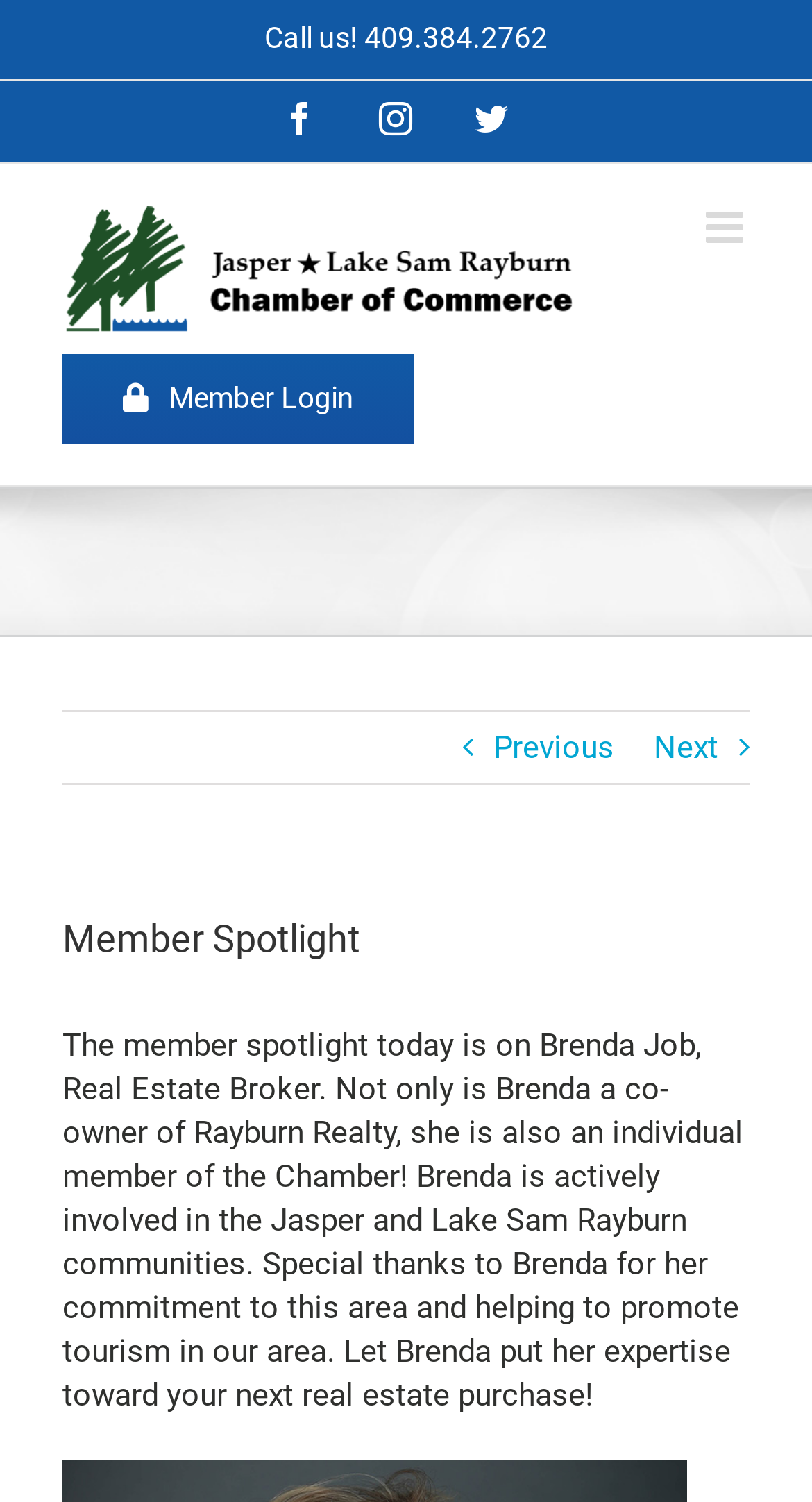Respond concisely with one word or phrase to the following query:
What is the phone number to call?

409.384.2762